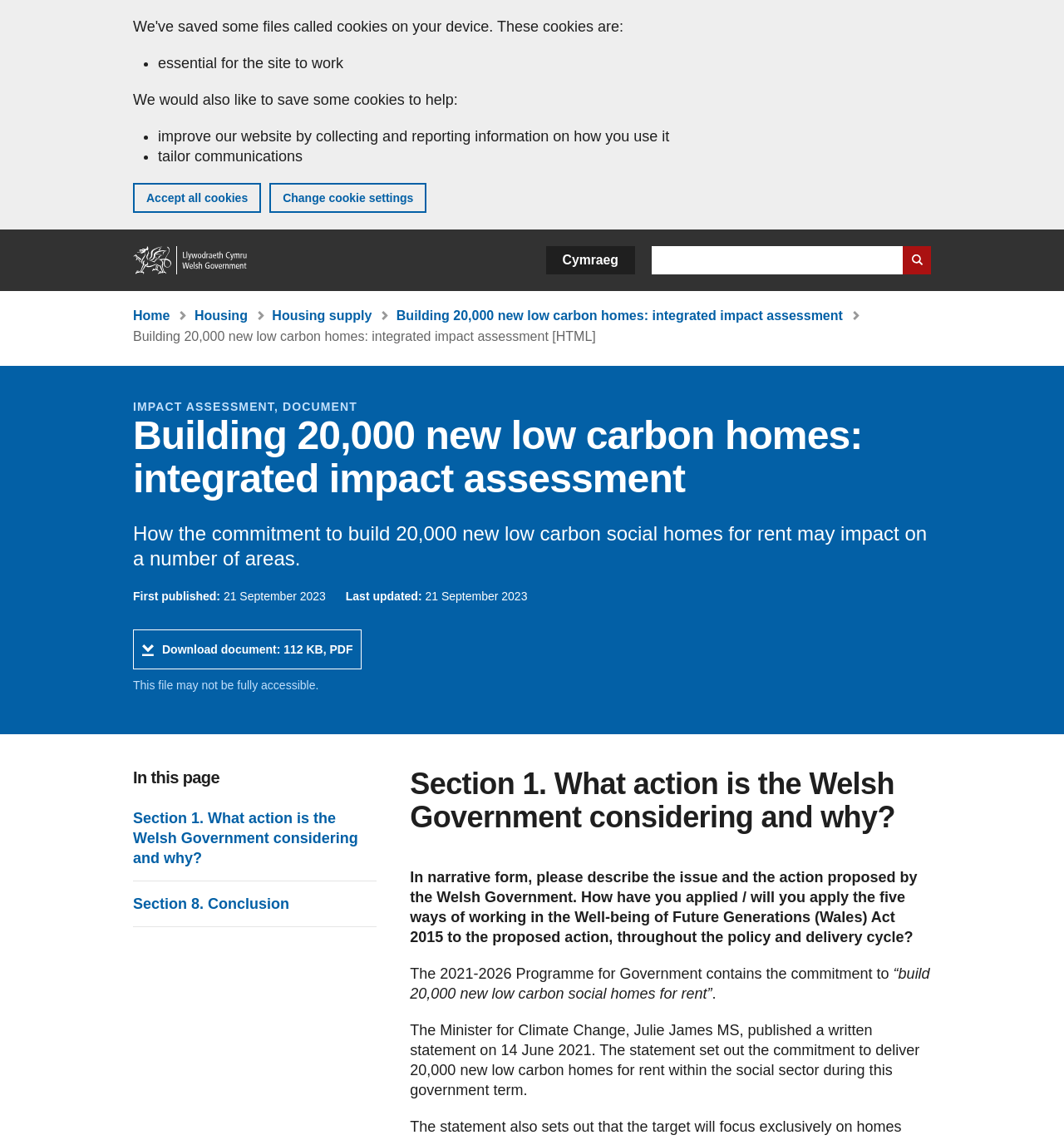Determine the bounding box coordinates of the clickable element to complete this instruction: "Change cookie settings". Provide the coordinates in the format of four float numbers between 0 and 1, [left, top, right, bottom].

[0.253, 0.16, 0.401, 0.187]